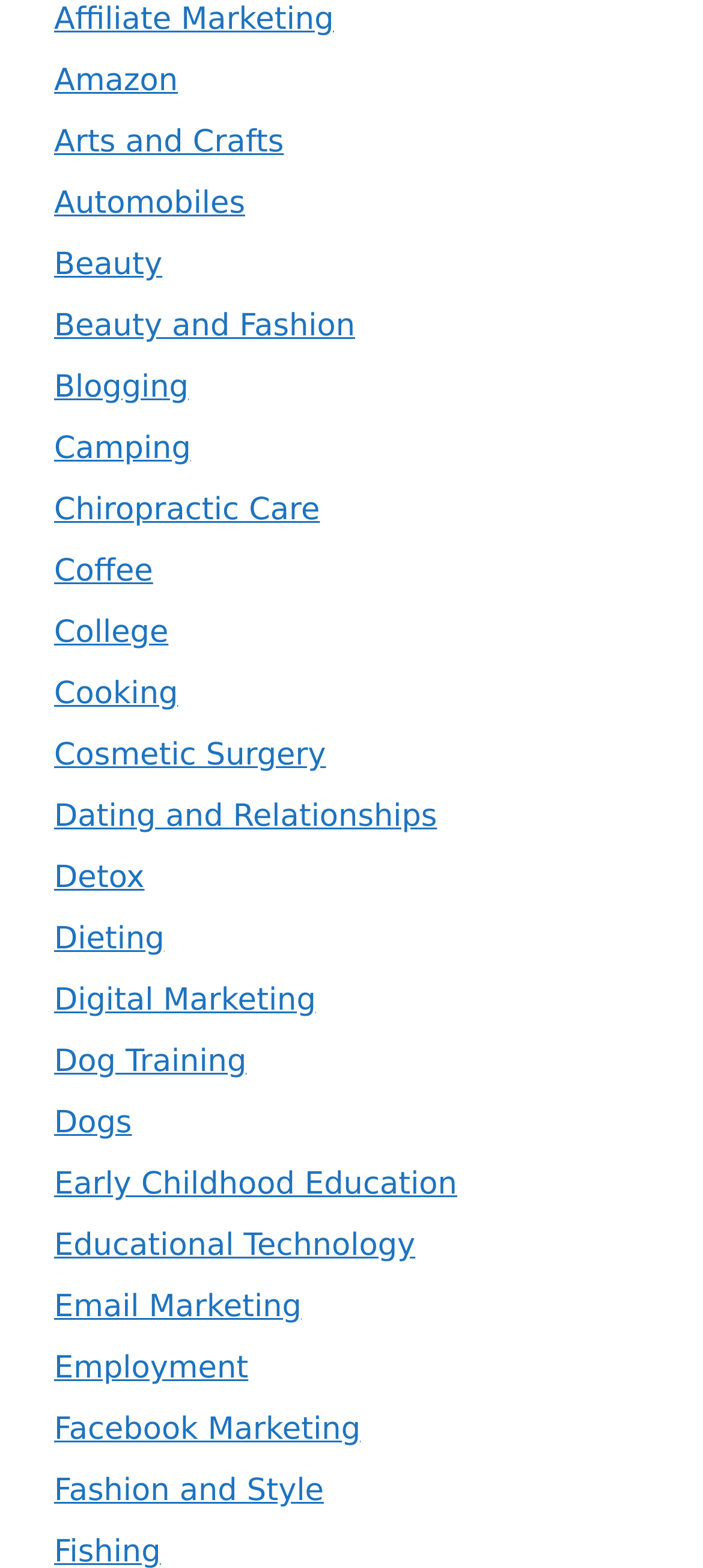Locate the bounding box coordinates of the clickable part needed for the task: "Visit the page about Dogs".

[0.077, 0.705, 0.188, 0.728]